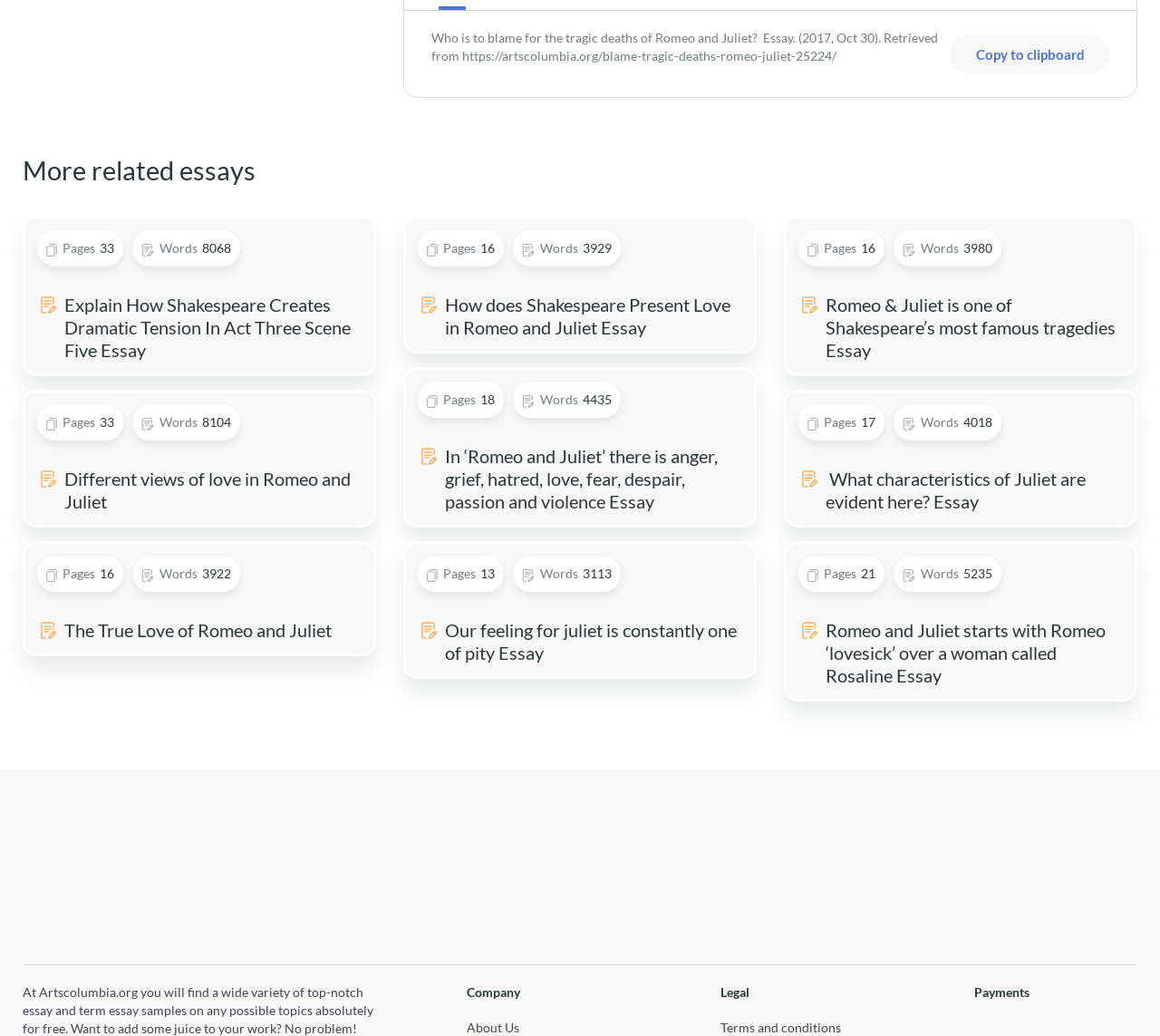How many related essays are listed?
Provide a short answer using one word or a brief phrase based on the image.

9